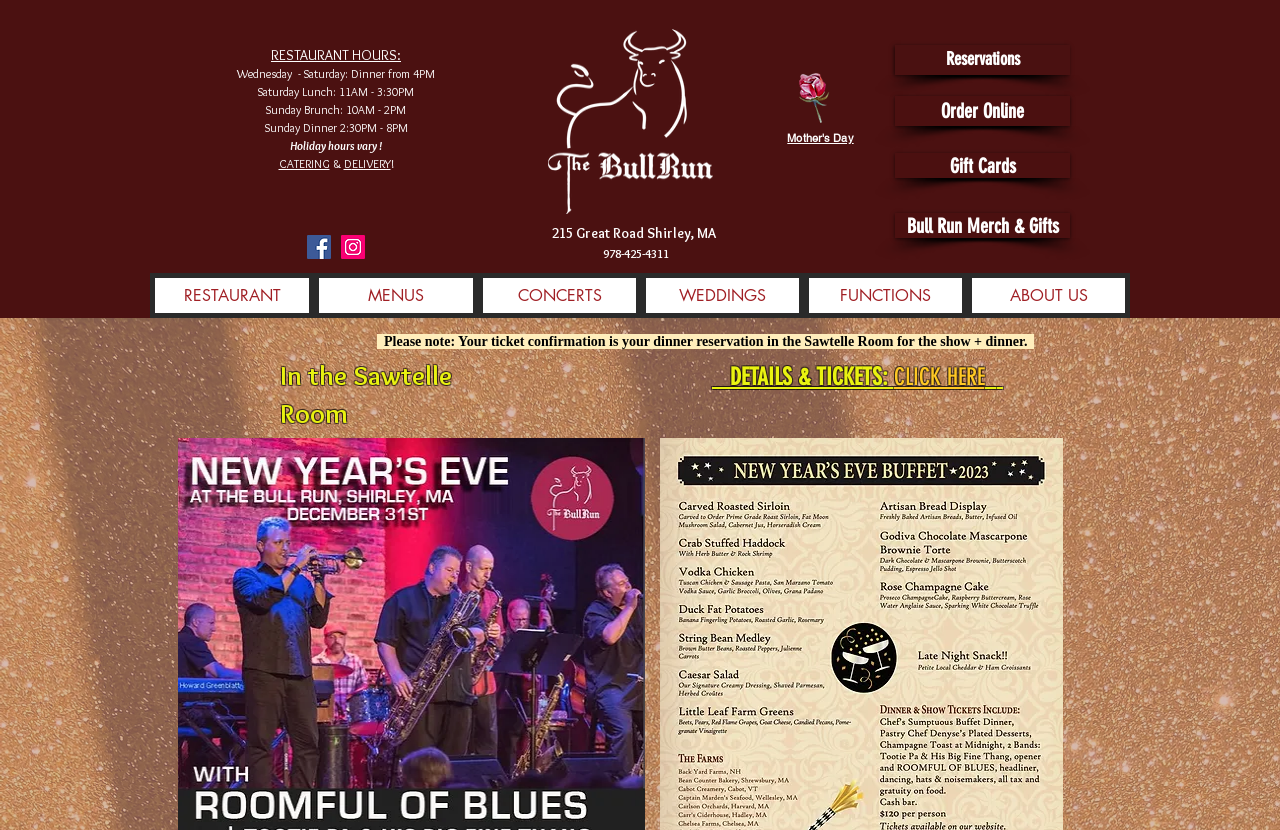Please find the bounding box coordinates of the element that you should click to achieve the following instruction: "Make a reservation". The coordinates should be presented as four float numbers between 0 and 1: [left, top, right, bottom].

[0.699, 0.054, 0.836, 0.09]